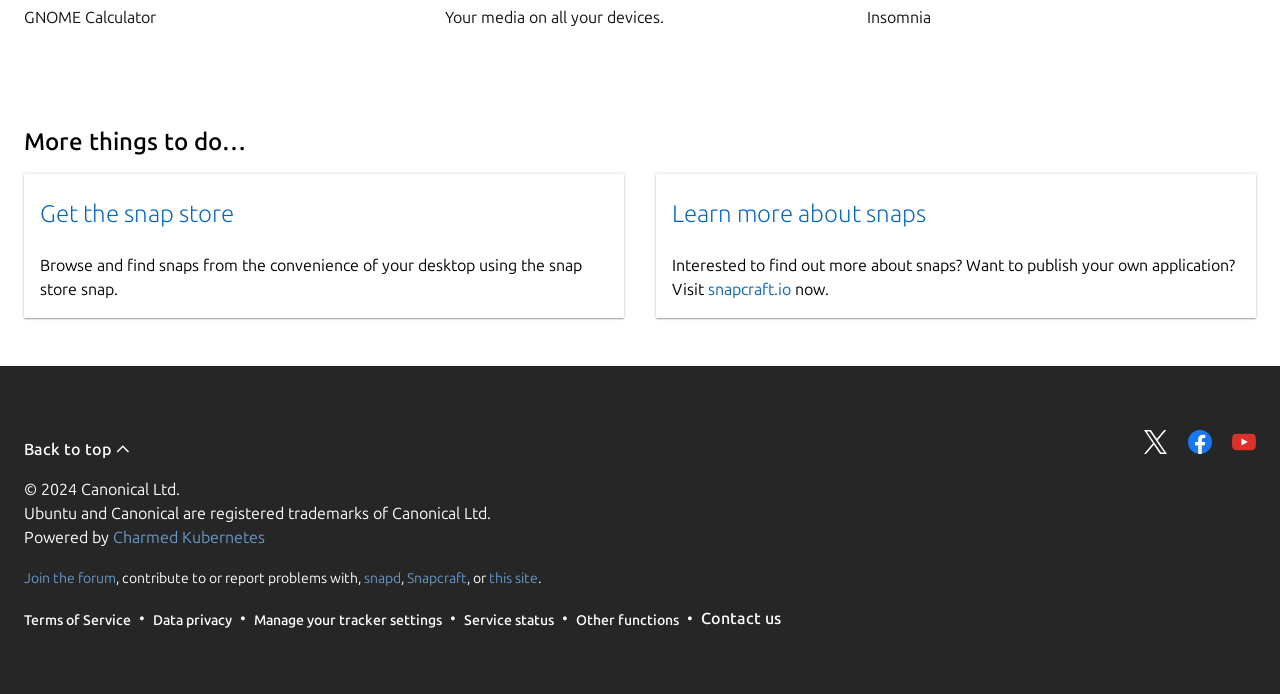Select the bounding box coordinates of the element I need to click to carry out the following instruction: "Learn more about snaps".

[0.525, 0.288, 0.723, 0.327]